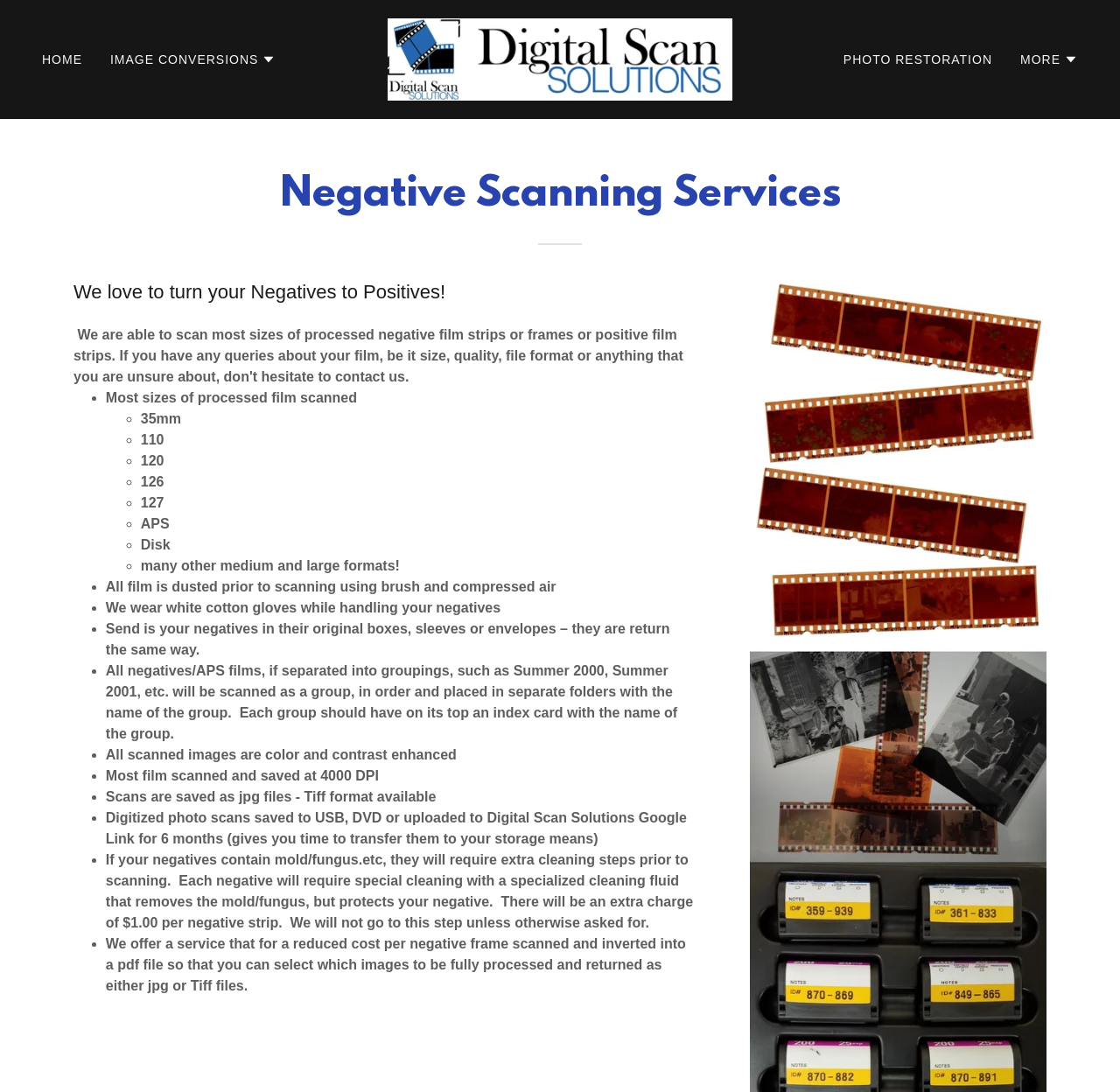What is the purpose of dusting film prior to scanning?
Use the information from the screenshot to give a comprehensive response to the question.

According to the webpage, all film is dusted prior to scanning using a brush and compressed air. This is likely done to remove dust and other particles from the film surface, ensuring a clean and high-quality scan.